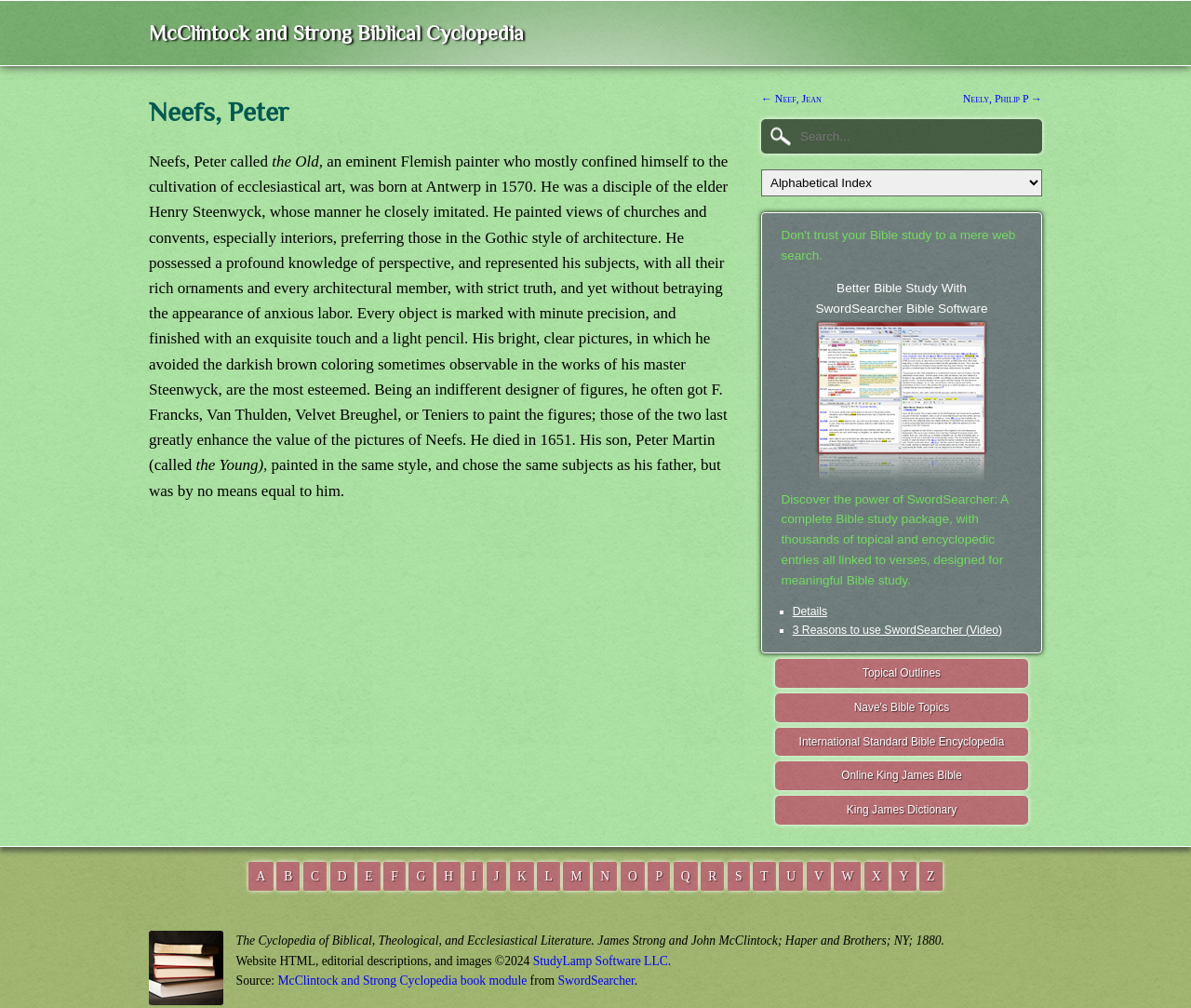Please identify the bounding box coordinates of where to click in order to follow the instruction: "View Neely, Philip P".

[0.808, 0.091, 0.875, 0.104]